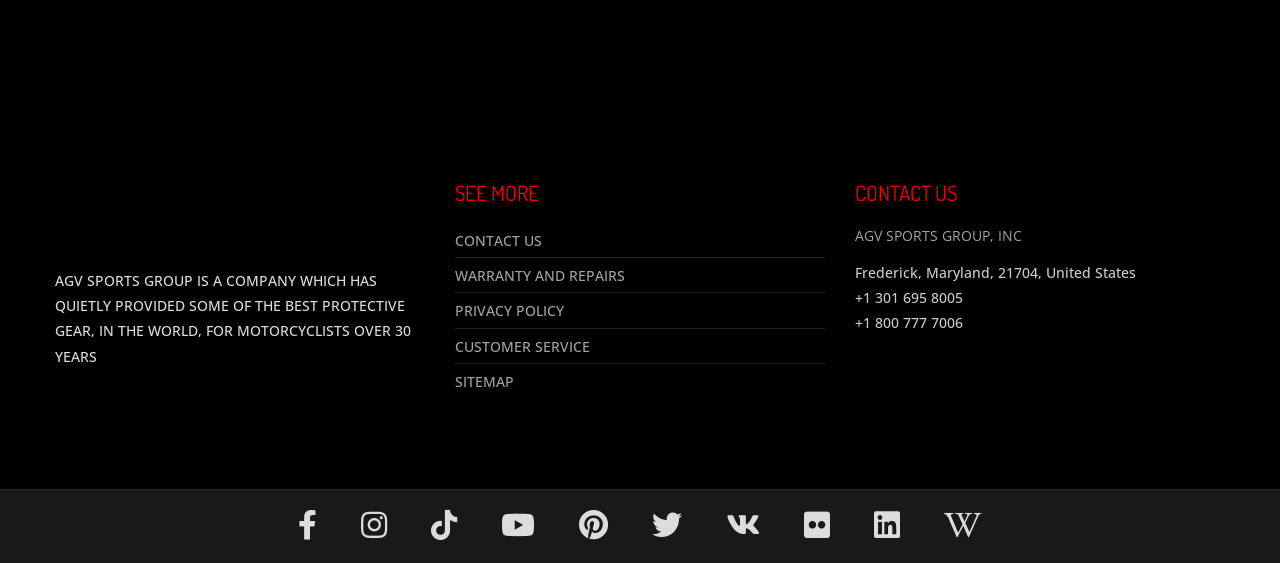Please provide a comprehensive answer to the question below using the information from the image: What is the phone number for customer service?

The phone number for customer service can be found in the 'CONTACT US' section at the bottom left of the webpage, below the company address.